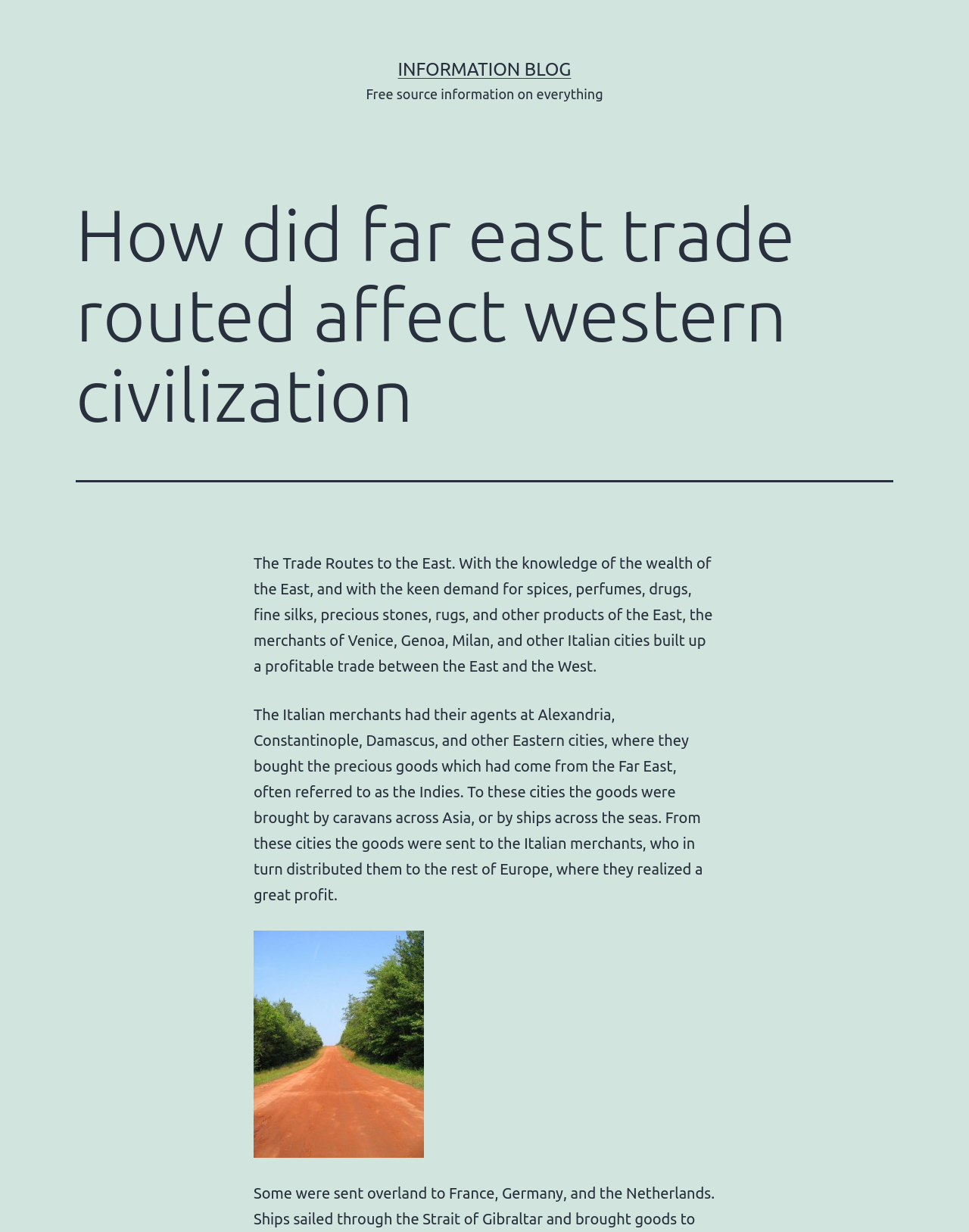Write an exhaustive caption that covers the webpage's main aspects.

The webpage is about the impact of far east trade routes on western civilization. At the top, there is a link to "INFORMATION BLOG" and a brief description "Free source information on everything". Below this, there is a header section that spans almost the entire width of the page, containing a heading that repeats the title "How did far east trade routed affect western civilization". 

Underneath the header, there are two blocks of text that describe the trade routes to the east. The first block explains how Italian merchants built a profitable trade between the East and the West, while the second block details how goods were brought from the Far East to Eastern cities and then distributed to Europe. 

To the right of the second block of text, there is a link to a photo related to "how did far east trade routes affect western civilization", which is accompanied by an image that takes up a significant portion of the page. The image is positioned near the bottom of the page, with the link to the photo above it.